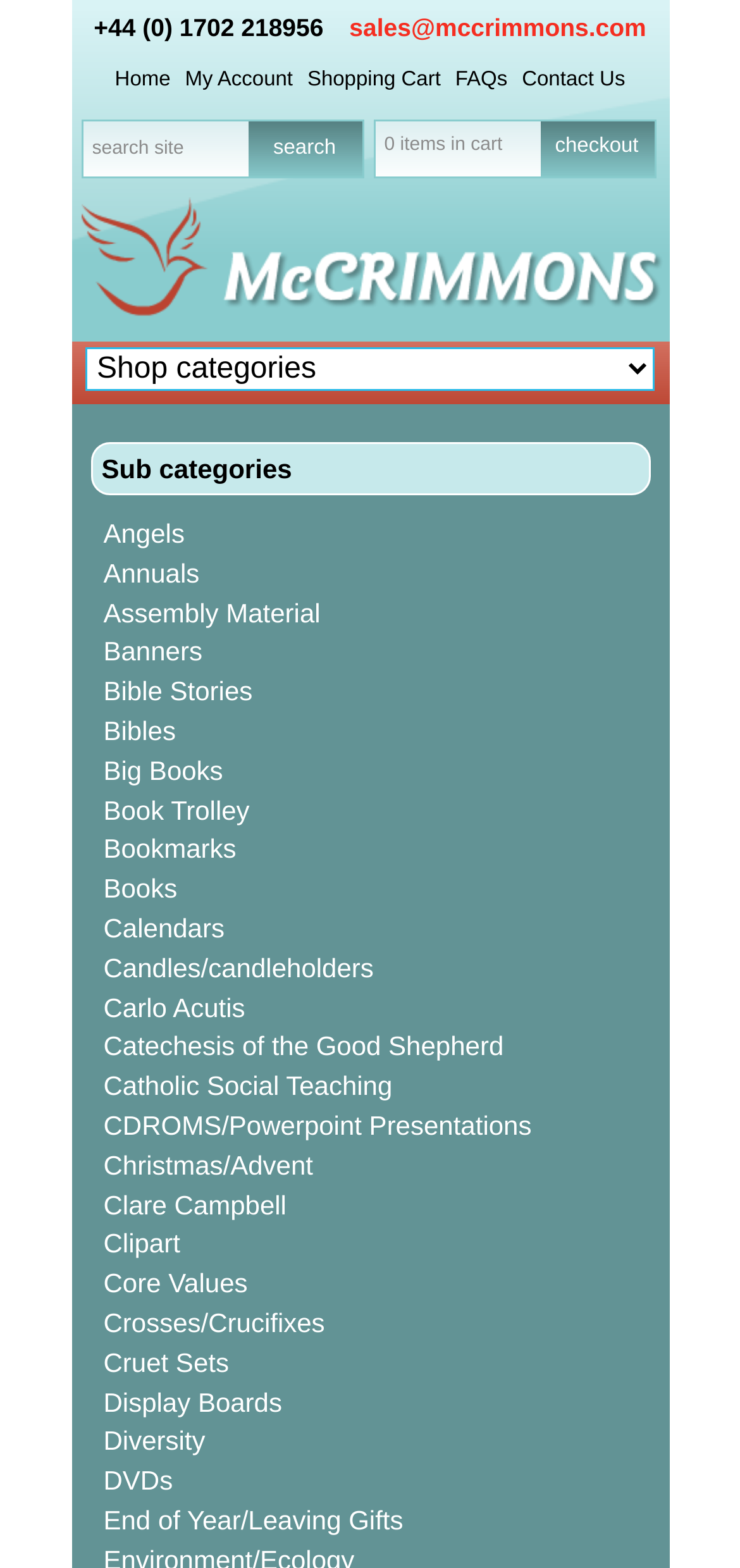How many items are in the cart?
Please describe in detail the information shown in the image to answer the question.

The text '0 items in cart' is located on the top right of the webpage, indicating that there are no items in the cart.